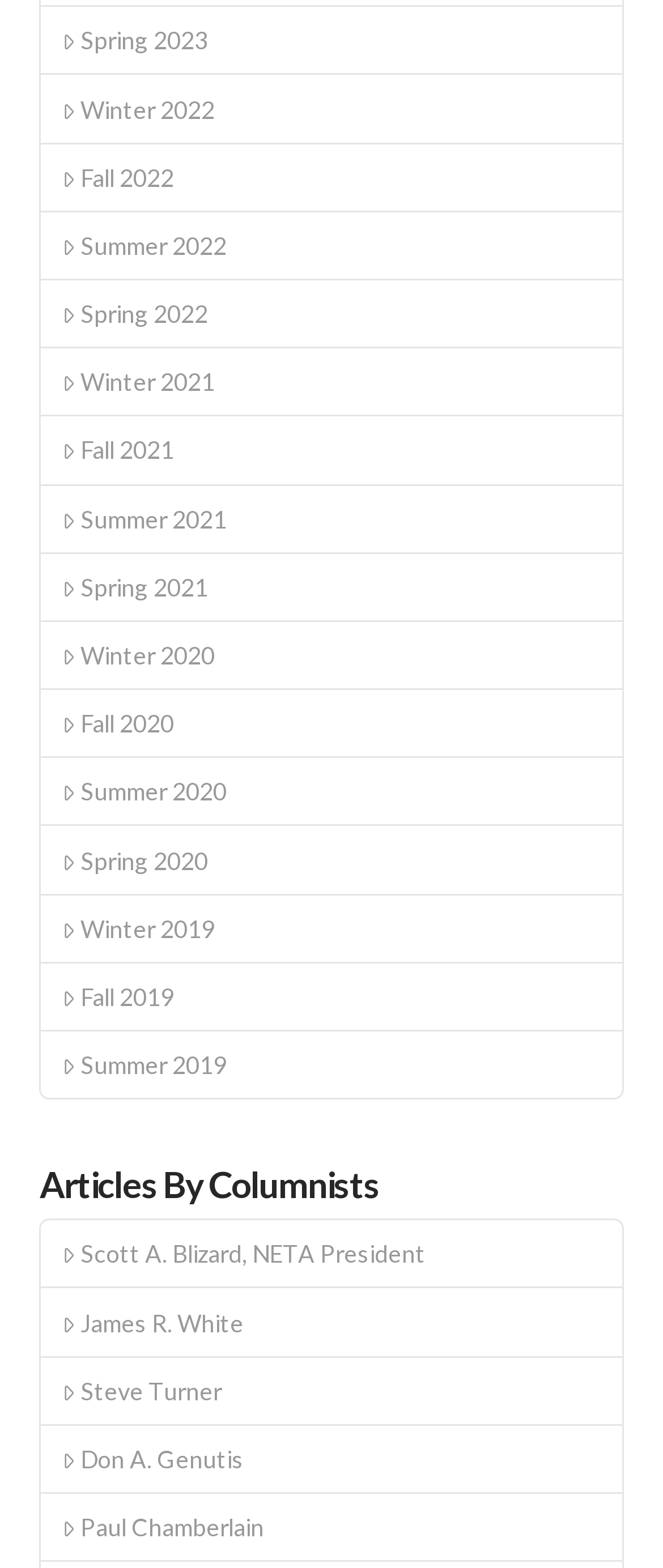Answer this question using a single word or a brief phrase:
How many columnists are listed?

5